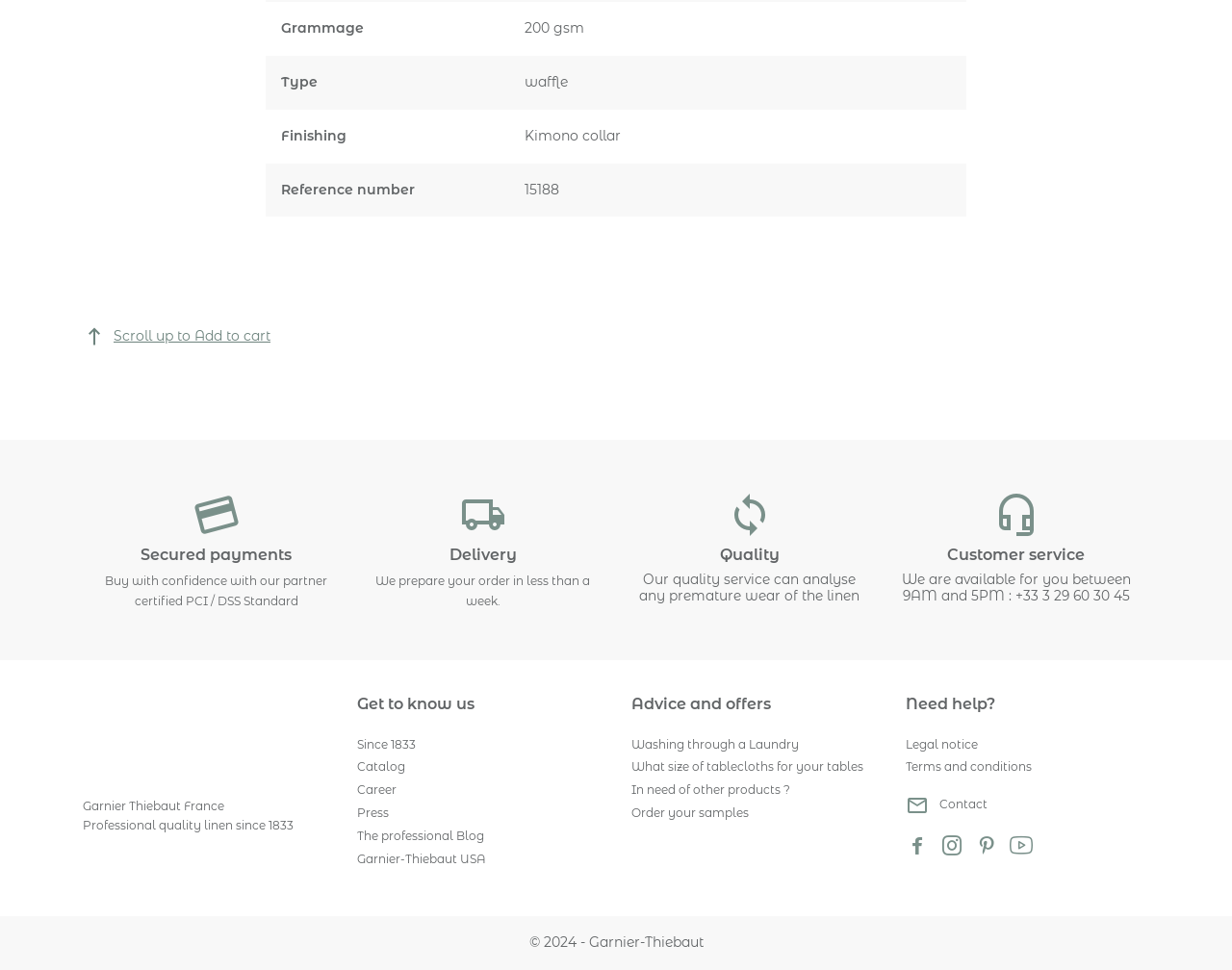Using the element description: "Get to know us keyboard_arrow_down", determine the bounding box coordinates for the specified UI element. The coordinates should be four float numbers between 0 and 1, [left, top, right, bottom].

[0.29, 0.713, 0.488, 0.74]